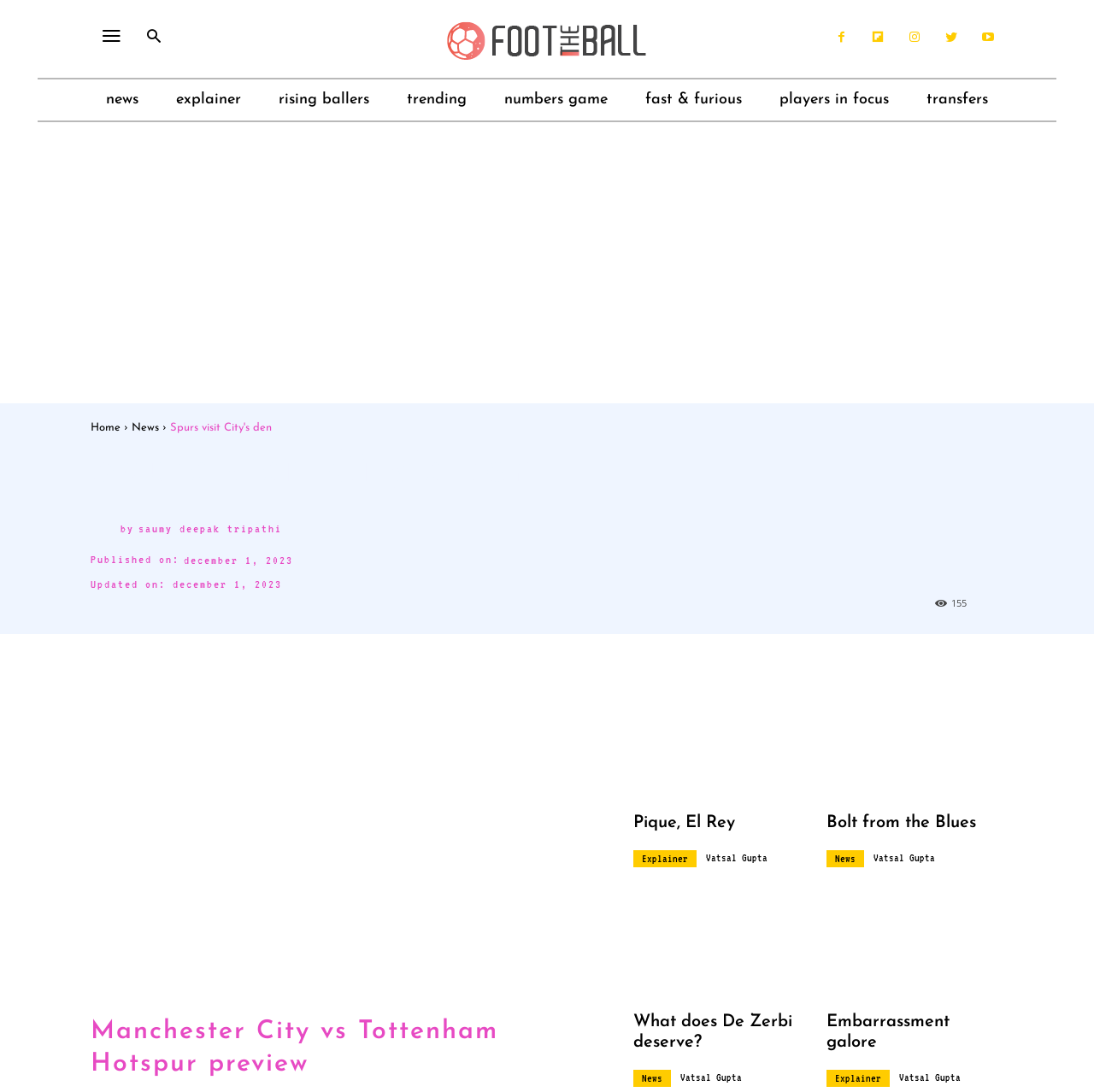Determine the bounding box for the UI element that matches this description: "title="Twitter"".

[0.856, 0.022, 0.884, 0.049]